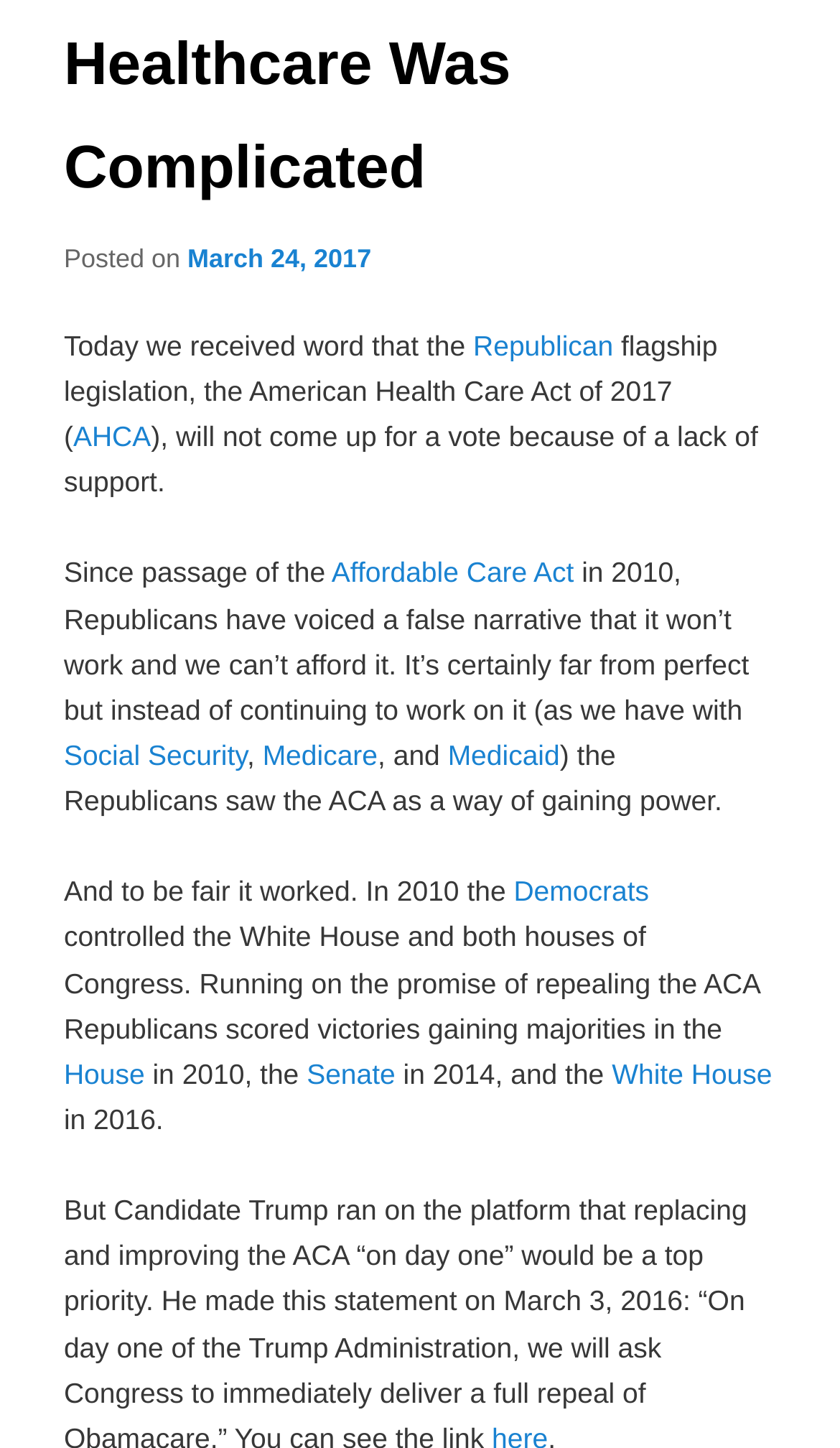Find the bounding box coordinates for the element that must be clicked to complete the instruction: "Learn about the Republican party". The coordinates should be four float numbers between 0 and 1, indicated as [left, top, right, bottom].

[0.563, 0.227, 0.73, 0.25]